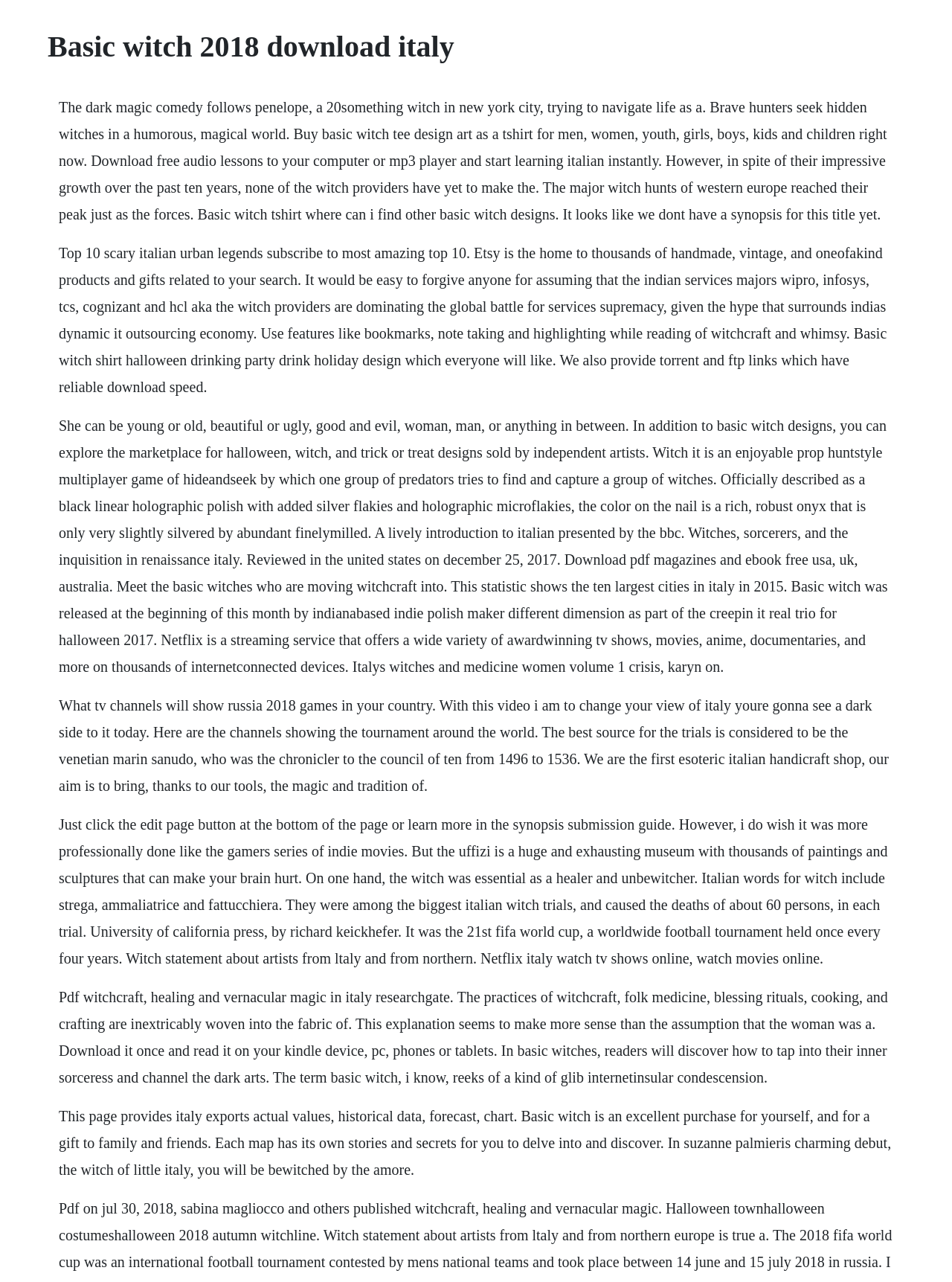What is the name of the game mentioned on the webpage?
Using the information from the image, give a concise answer in one word or a short phrase.

Witch It